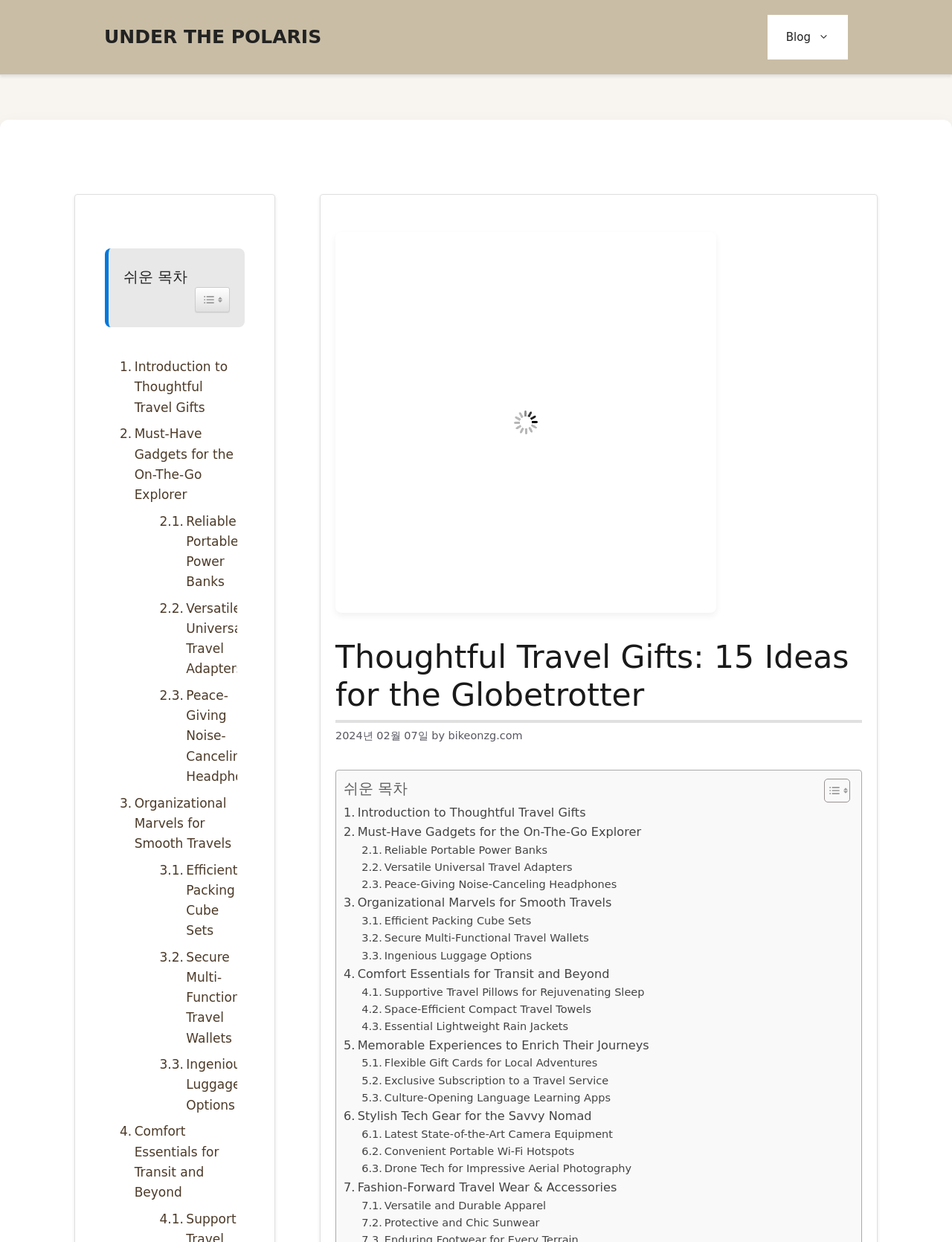Please specify the coordinates of the bounding box for the element that should be clicked to carry out this instruction: "Click on the 'Shuvo SMM Admin' link". The coordinates must be four float numbers between 0 and 1, formatted as [left, top, right, bottom].

None